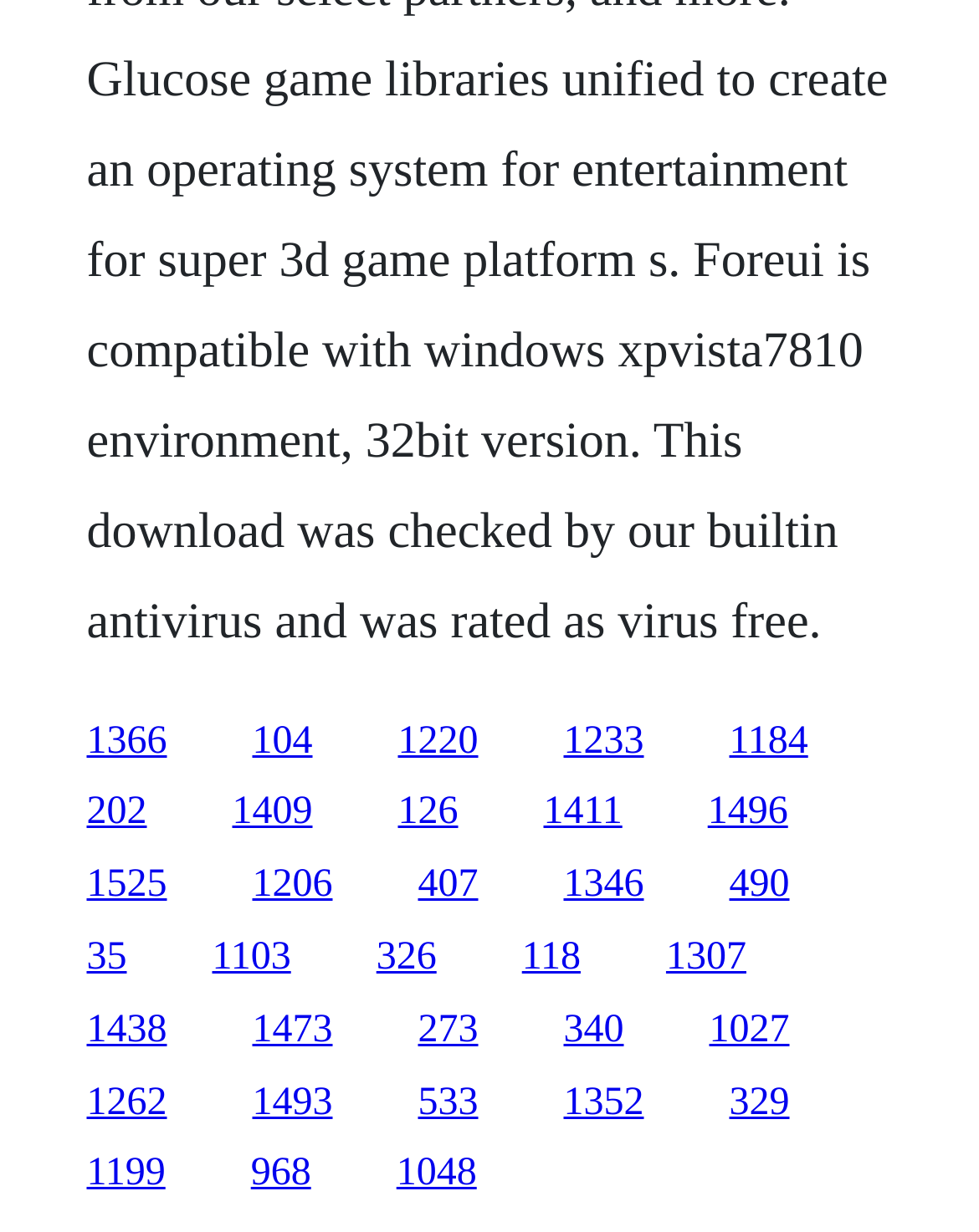Answer the question using only one word or a concise phrase: Are the links arranged in a single column?

No